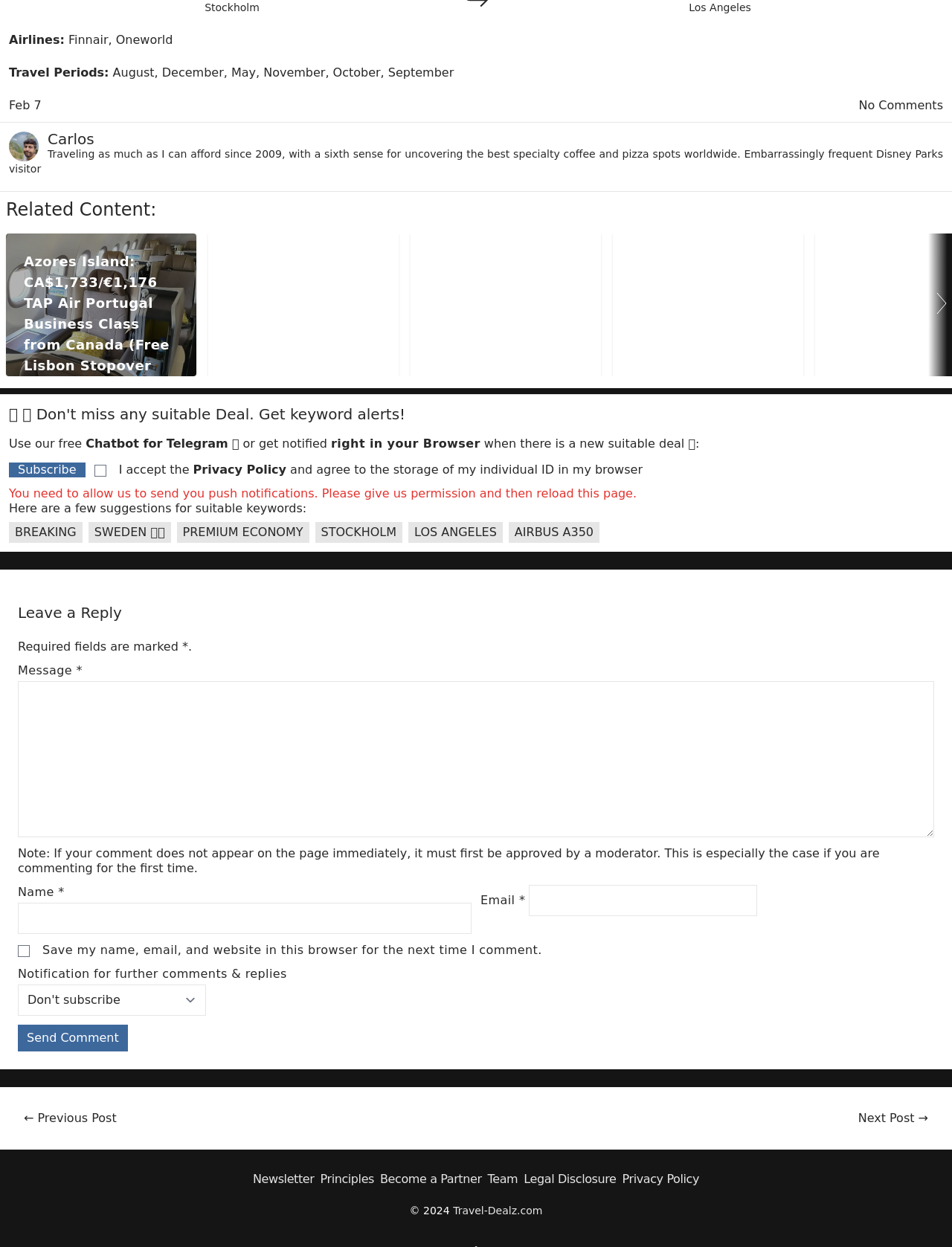Please indicate the bounding box coordinates of the element's region to be clicked to achieve the instruction: "Subscribe to the newsletter". Provide the coordinates as four float numbers between 0 and 1, i.e., [left, top, right, bottom].

[0.009, 0.371, 0.09, 0.383]